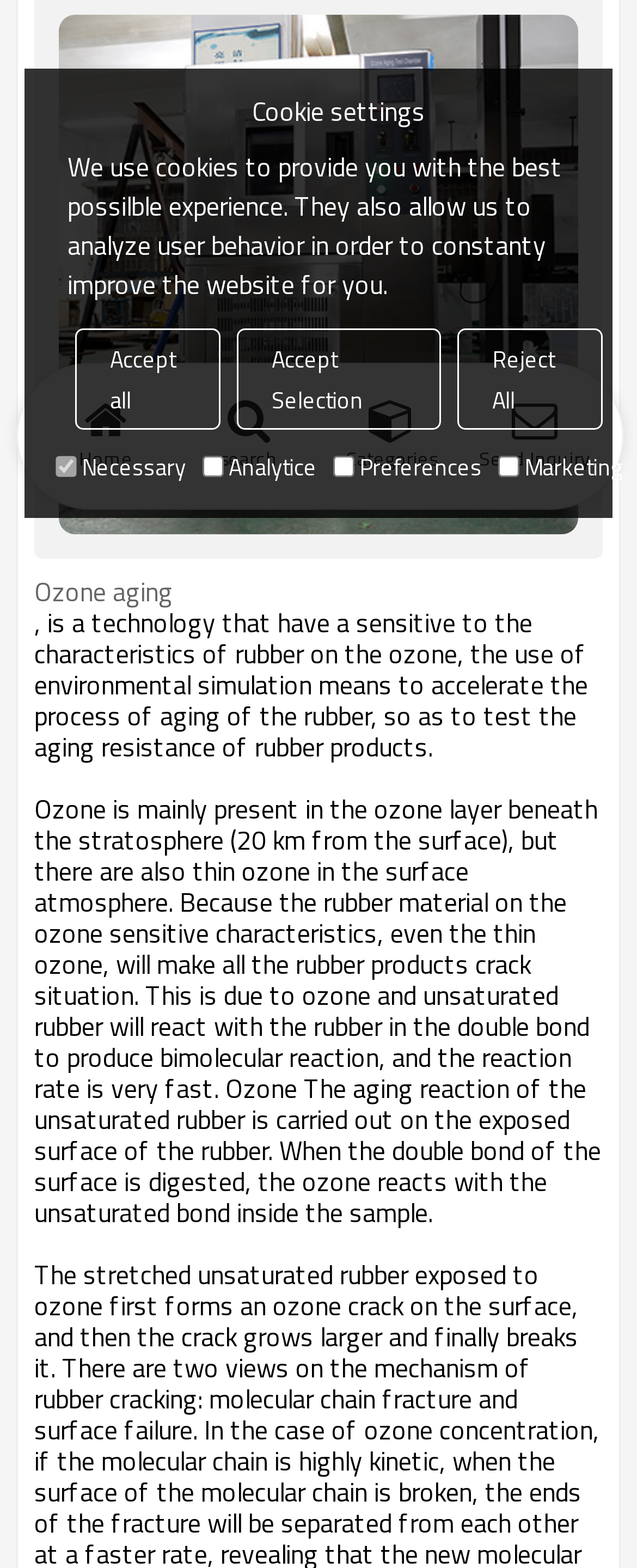Show the bounding box coordinates for the HTML element described as: "parent_node: Preferences".

[0.523, 0.291, 0.556, 0.304]